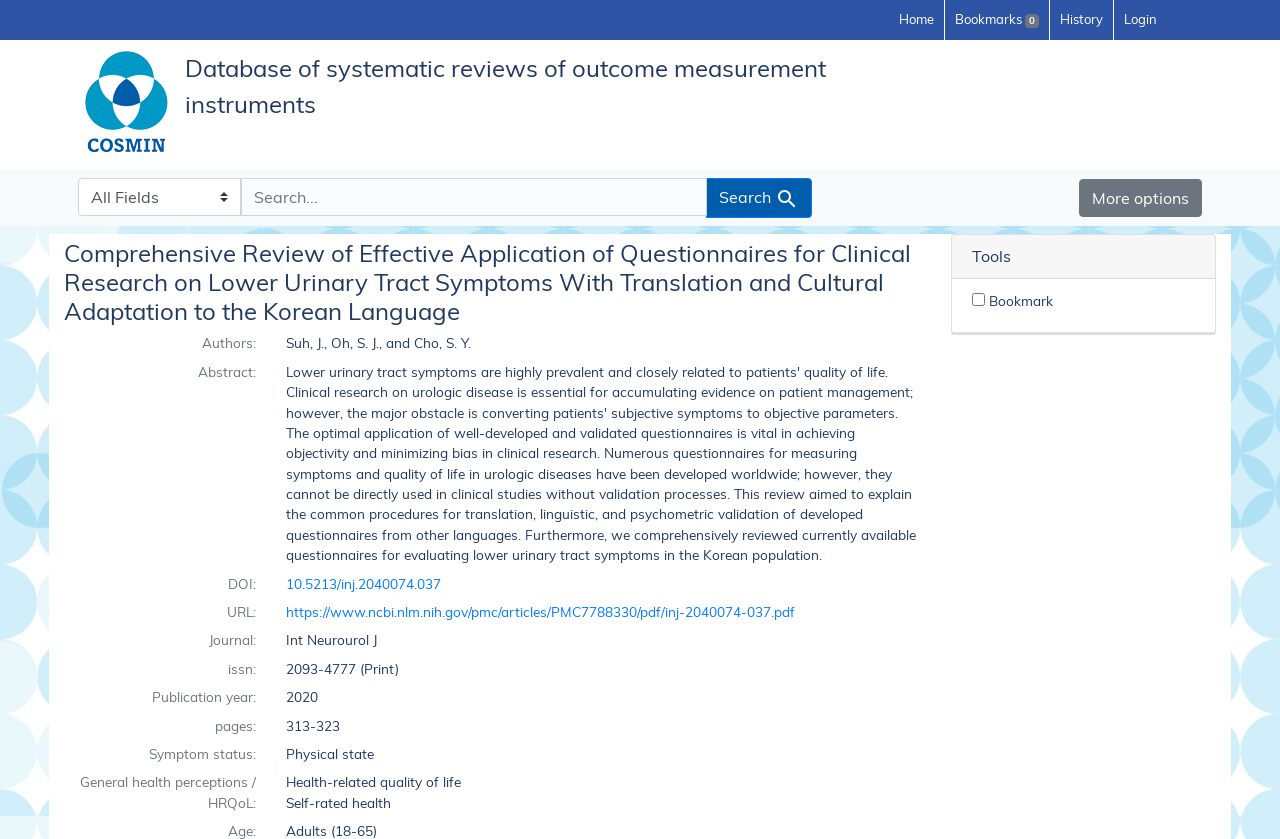Find the bounding box coordinates for the HTML element described in this sentence: "10.5213/inj.2040074.037". Provide the coordinates as four float numbers between 0 and 1, in the format [left, top, right, bottom].

[0.223, 0.685, 0.344, 0.705]